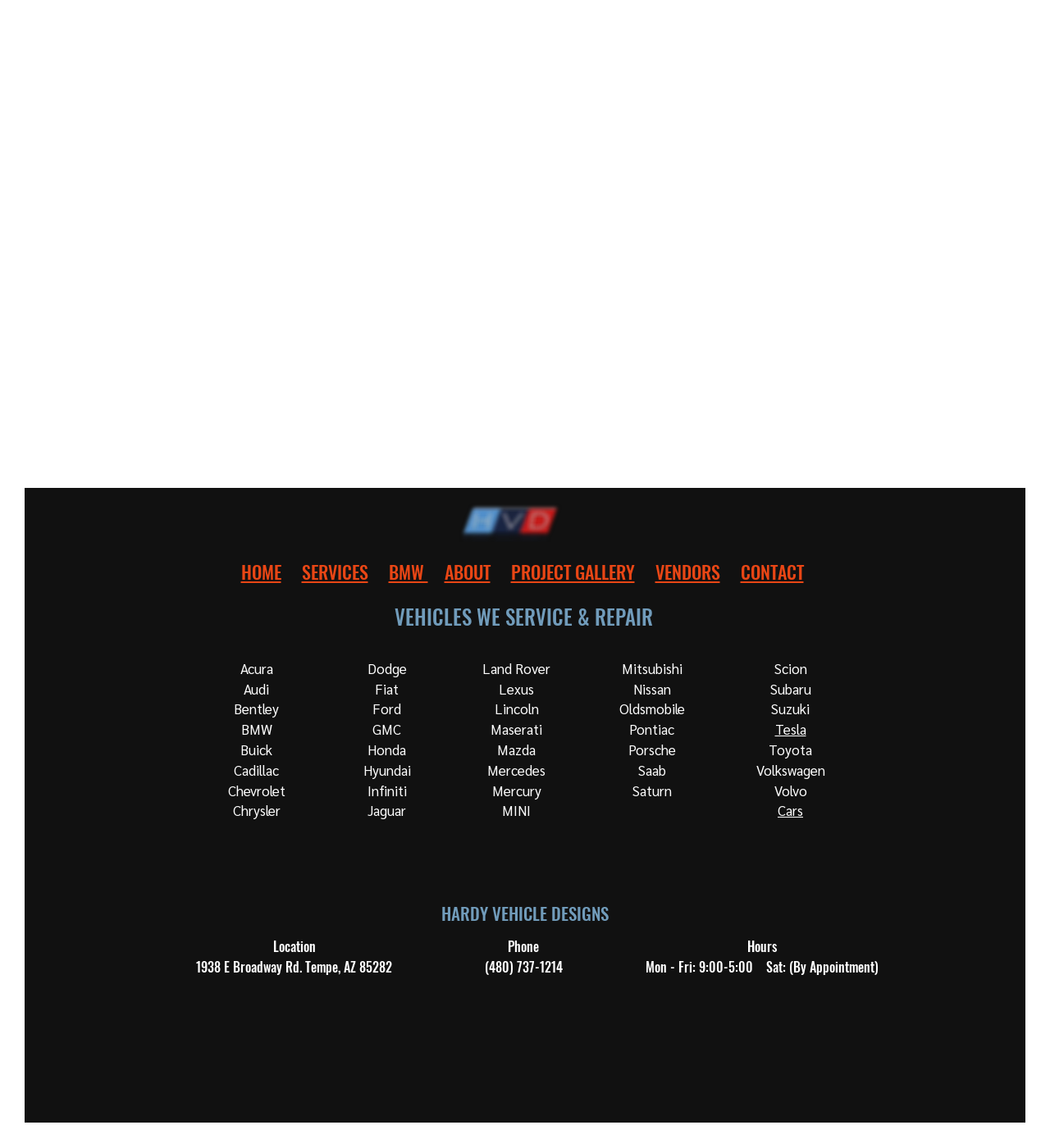Based on the image, give a detailed response to the question: What is the location of the company?

The location of the company is '1938 E Broadway Rd. Tempe, AZ 85282' which is mentioned in the 'Location' section at the bottom of the webpage with a bounding box coordinate of [0.187, 0.833, 0.373, 0.85].